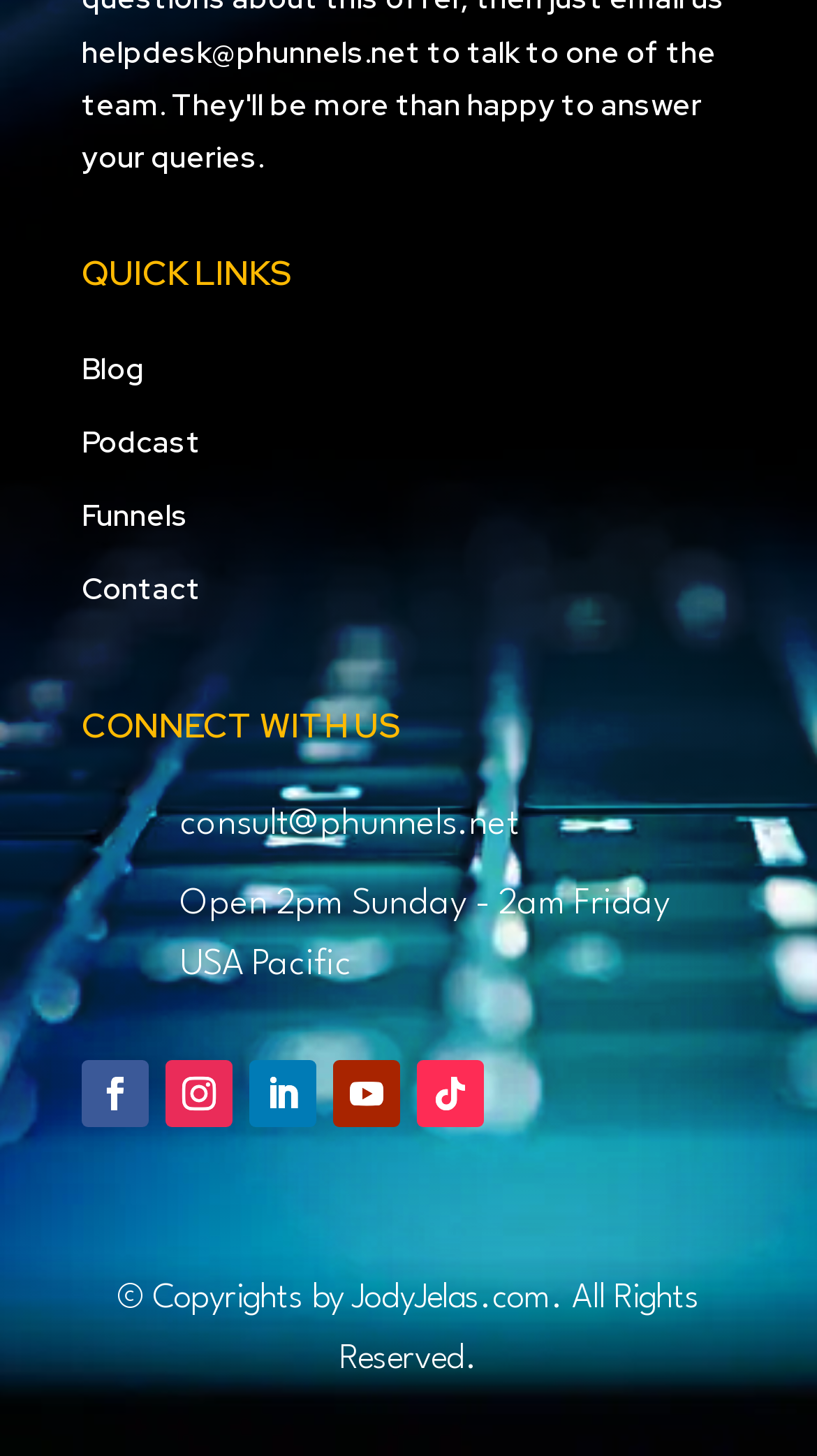What is the timezone of the operating hours? Using the information from the screenshot, answer with a single word or phrase.

USA Pacific